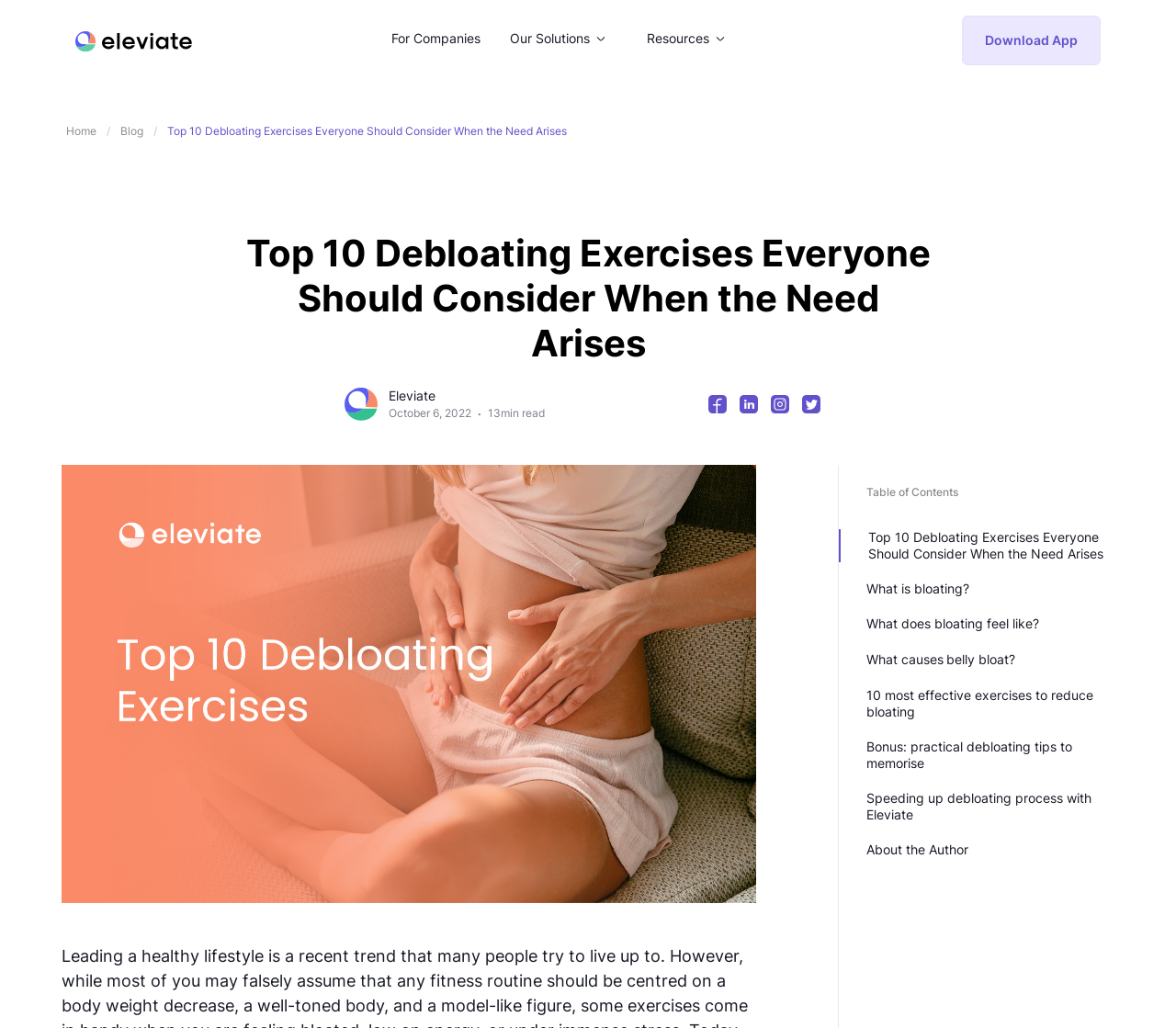Determine the bounding box coordinates for the clickable element required to fulfill the instruction: "Read the 'Top 27 Building Toys for 7-Year-Olds' article". Provide the coordinates as four float numbers between 0 and 1, i.e., [left, top, right, bottom].

None